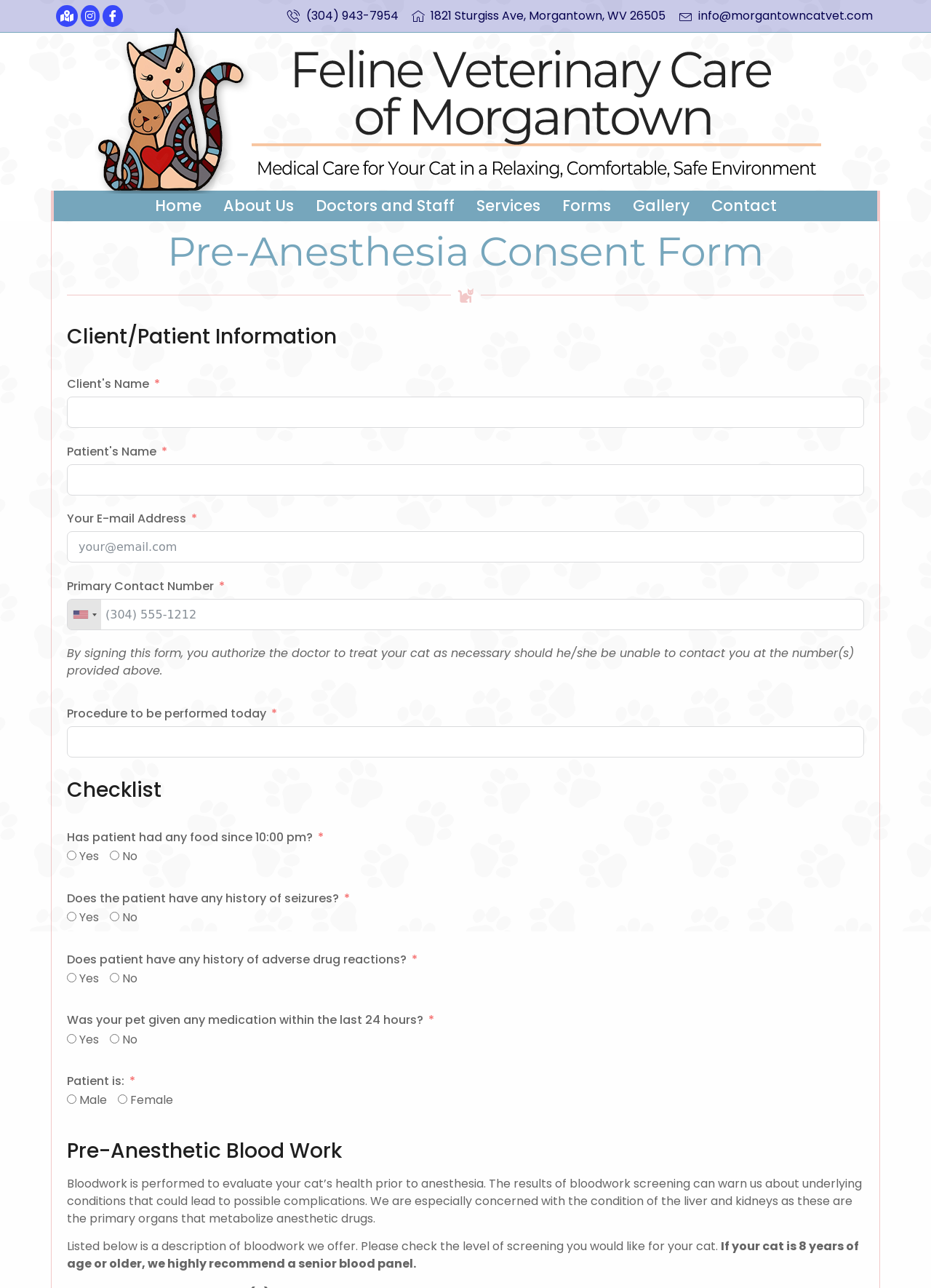Please study the image and answer the question comprehensively:
What is the purpose of the pre-anesthesia consent form?

I inferred the answer by reading the StaticText element that says 'By signing this form, you authorize the doctor to treat your cat as necessary should he/she be unable to contact you at the number(s) provided above.' This implies that the purpose of the form is to obtain the client's consent for anesthesia treatment.